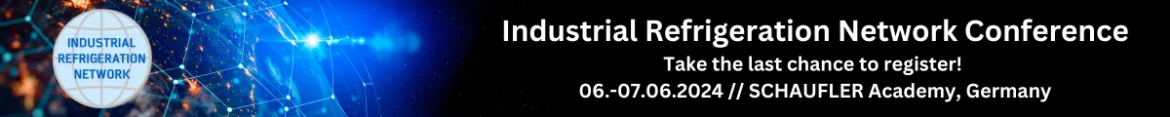What is the shape of the logo in the image?
Look at the image and construct a detailed response to the question.

The caption describes the logo as 'round', which suggests that the logo has a circular shape. This information can be used to identify the logo's shape.